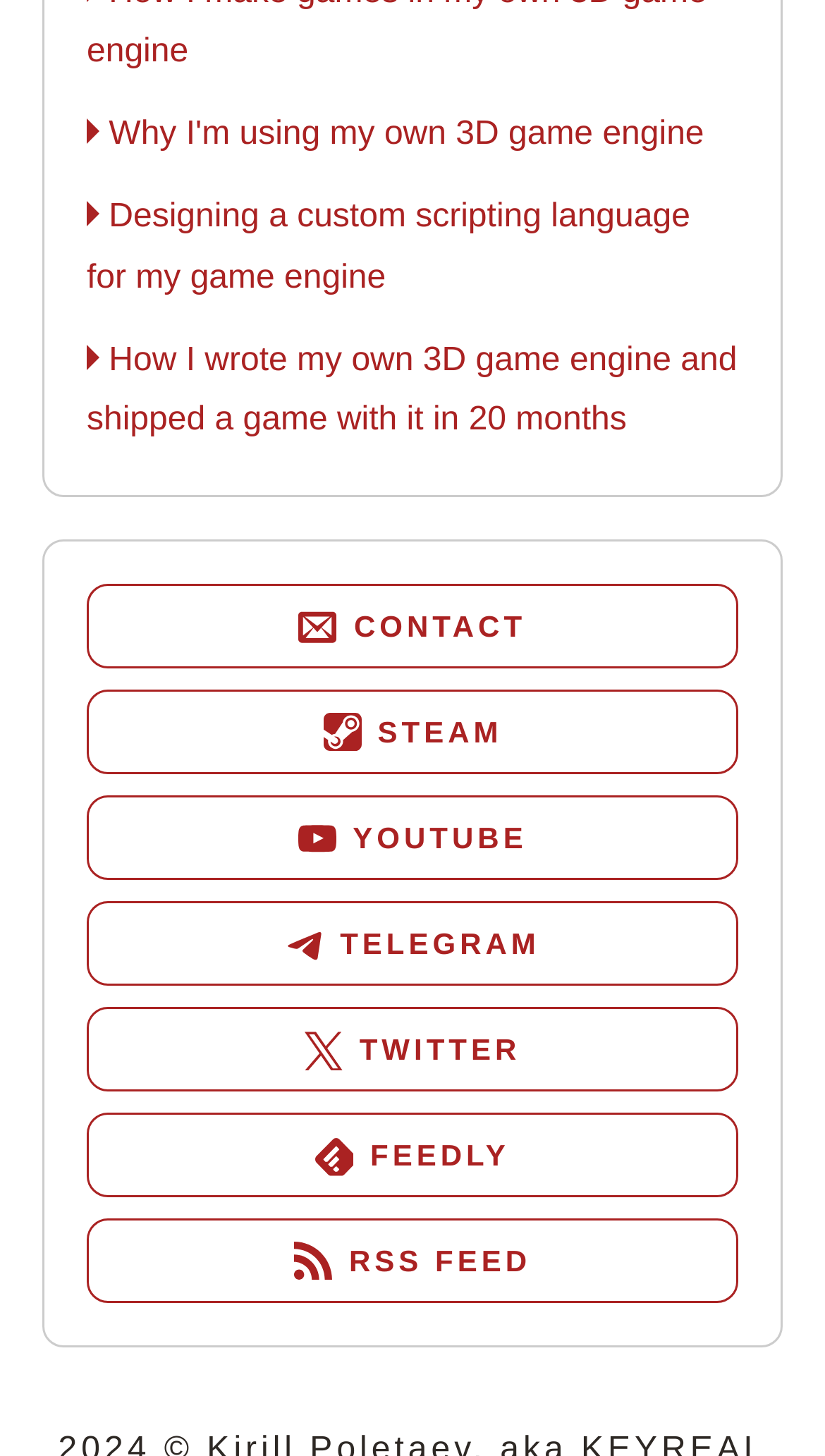How many social media links are in the footer?
Using the image, answer in one word or phrase.

6